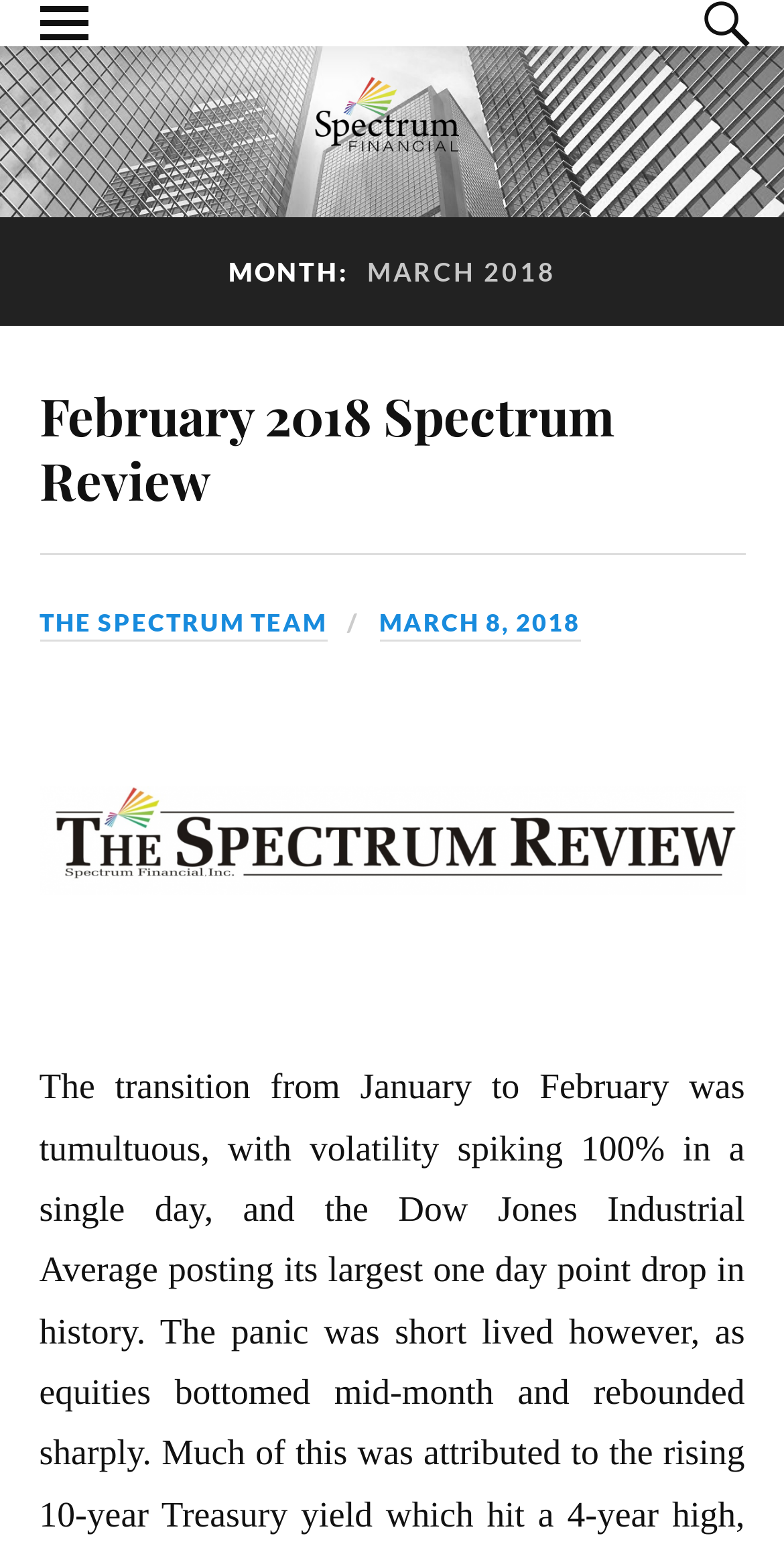Reply to the question below using a single word or brief phrase:
What is the month being reviewed?

March 2018